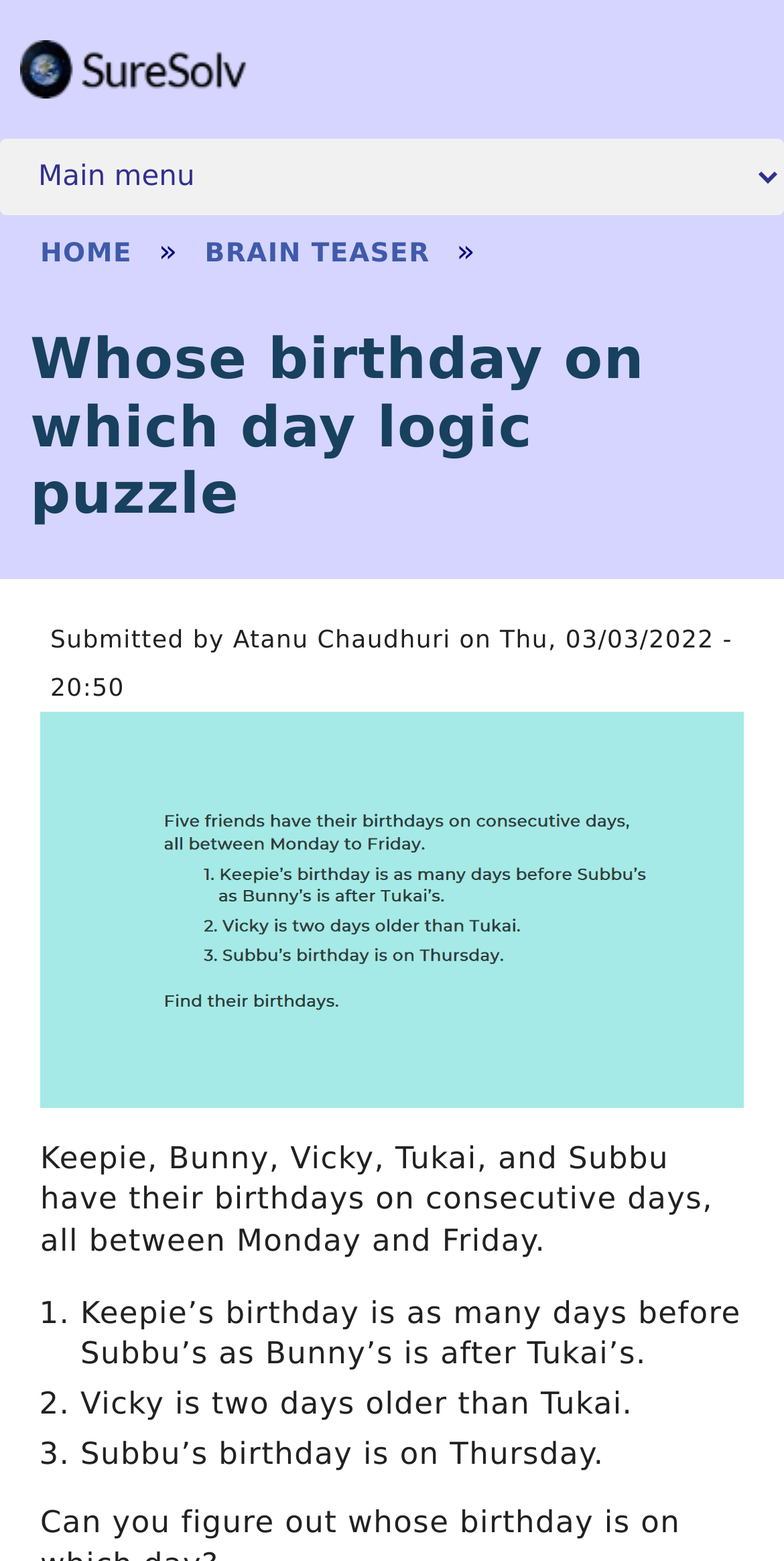How many friends have birthdays?
Answer the question in as much detail as possible.

The text states 'Five friends have their birthdays on consecutive days, all between Monday and Friday.' Therefore, there are 5 friends who have birthdays.